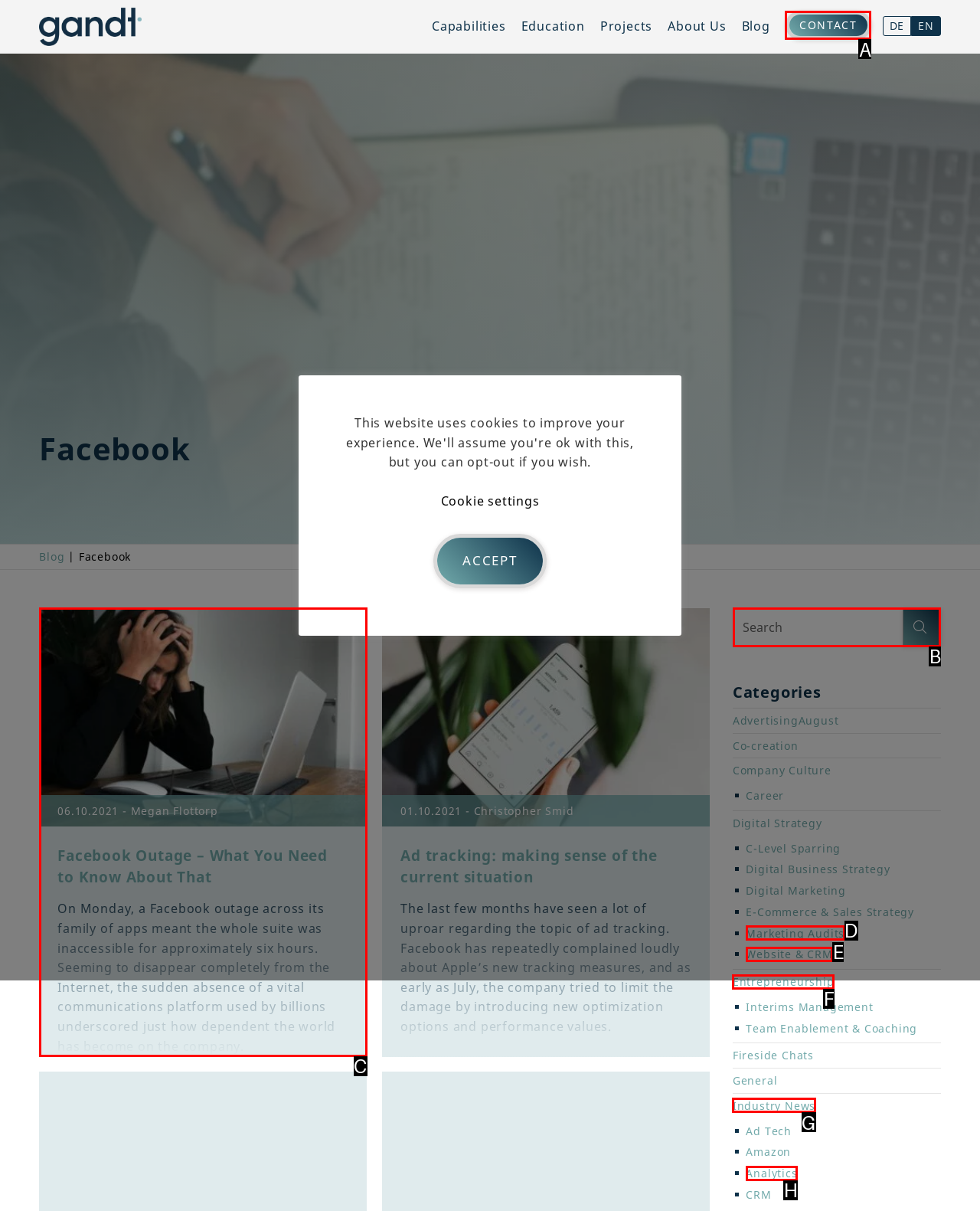Identify the letter of the correct UI element to fulfill the task: Search for a topic from the given options in the screenshot.

B